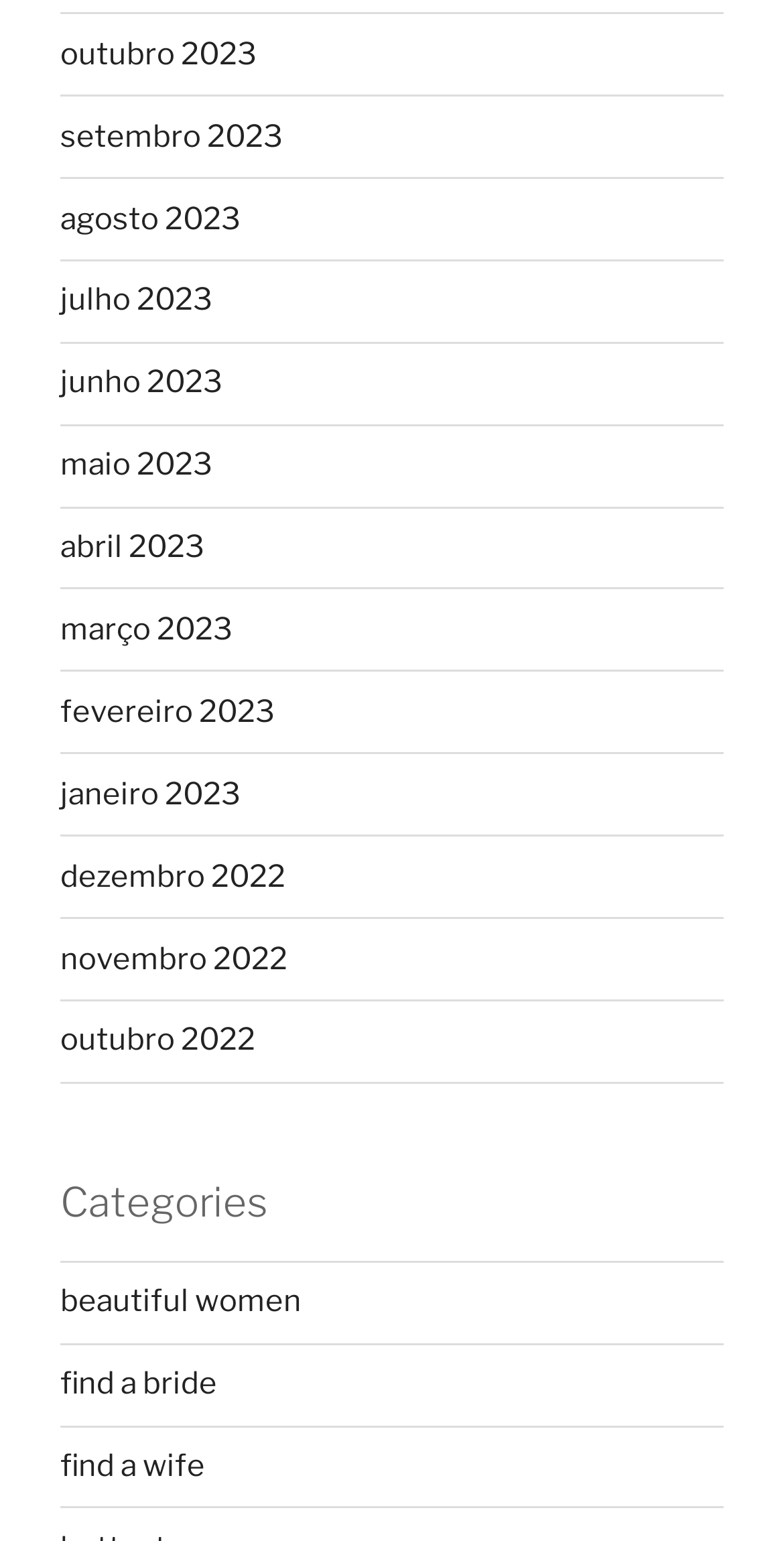What is the category listed below the months?
Please provide a comprehensive answer to the question based on the webpage screenshot.

After the list of months, I found a heading element with the text 'Categories', which indicates the start of a new section.